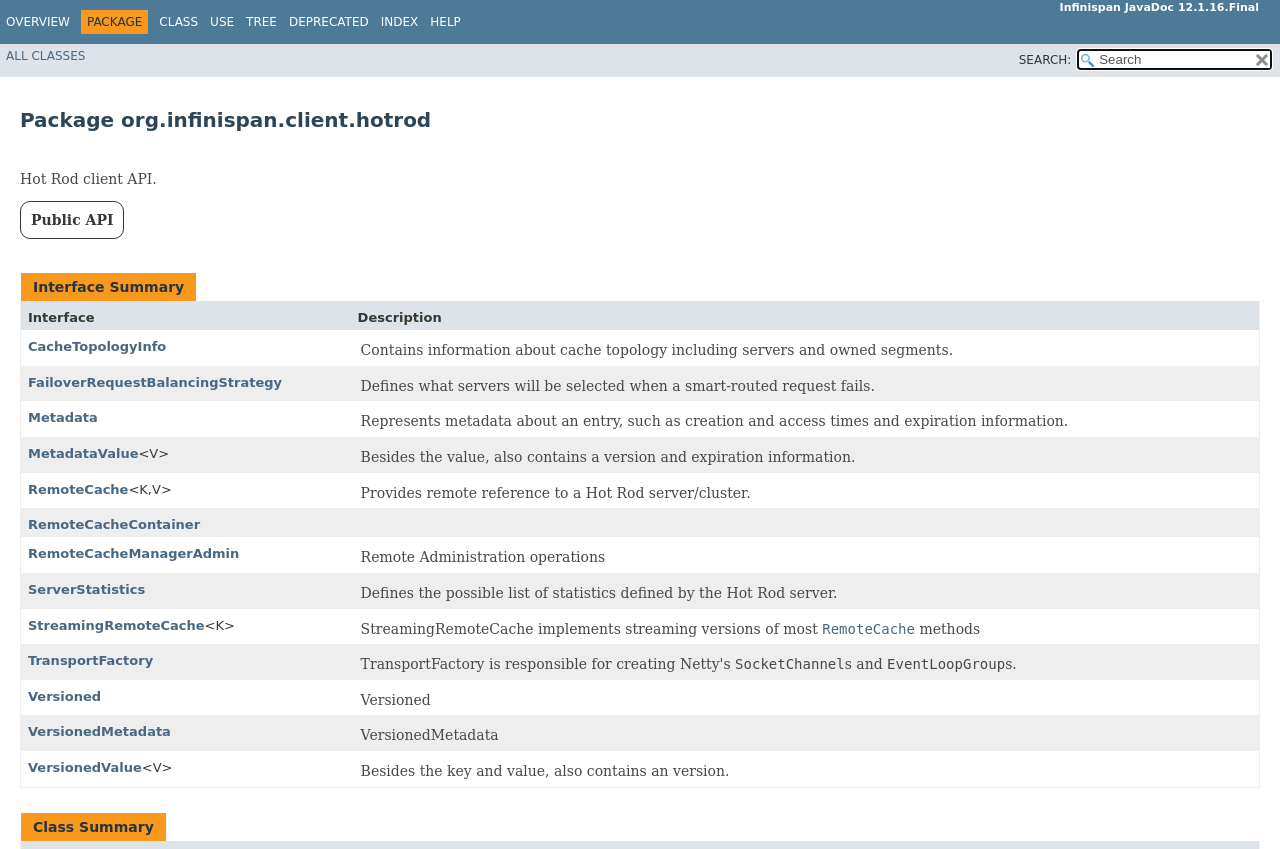Please identify the bounding box coordinates for the region that you need to click to follow this instruction: "Go to the overview page".

[0.005, 0.018, 0.055, 0.034]